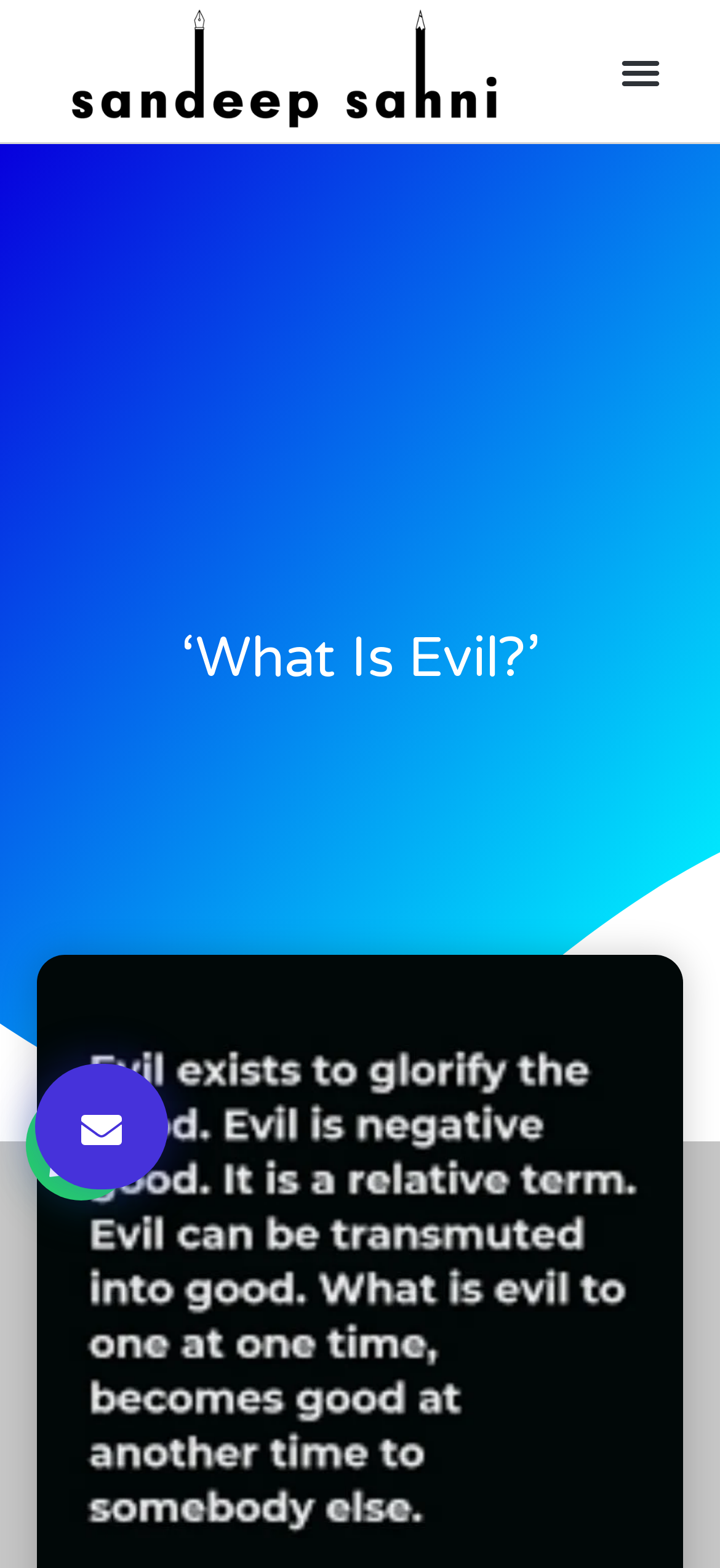Based on the element description Menu, identify the bounding box of the UI element in the given webpage screenshot. The coordinates should be in the format (top-left x, top-left y, bottom-right x, bottom-right y) and must be between 0 and 1.

[0.818, 0.026, 0.962, 0.065]